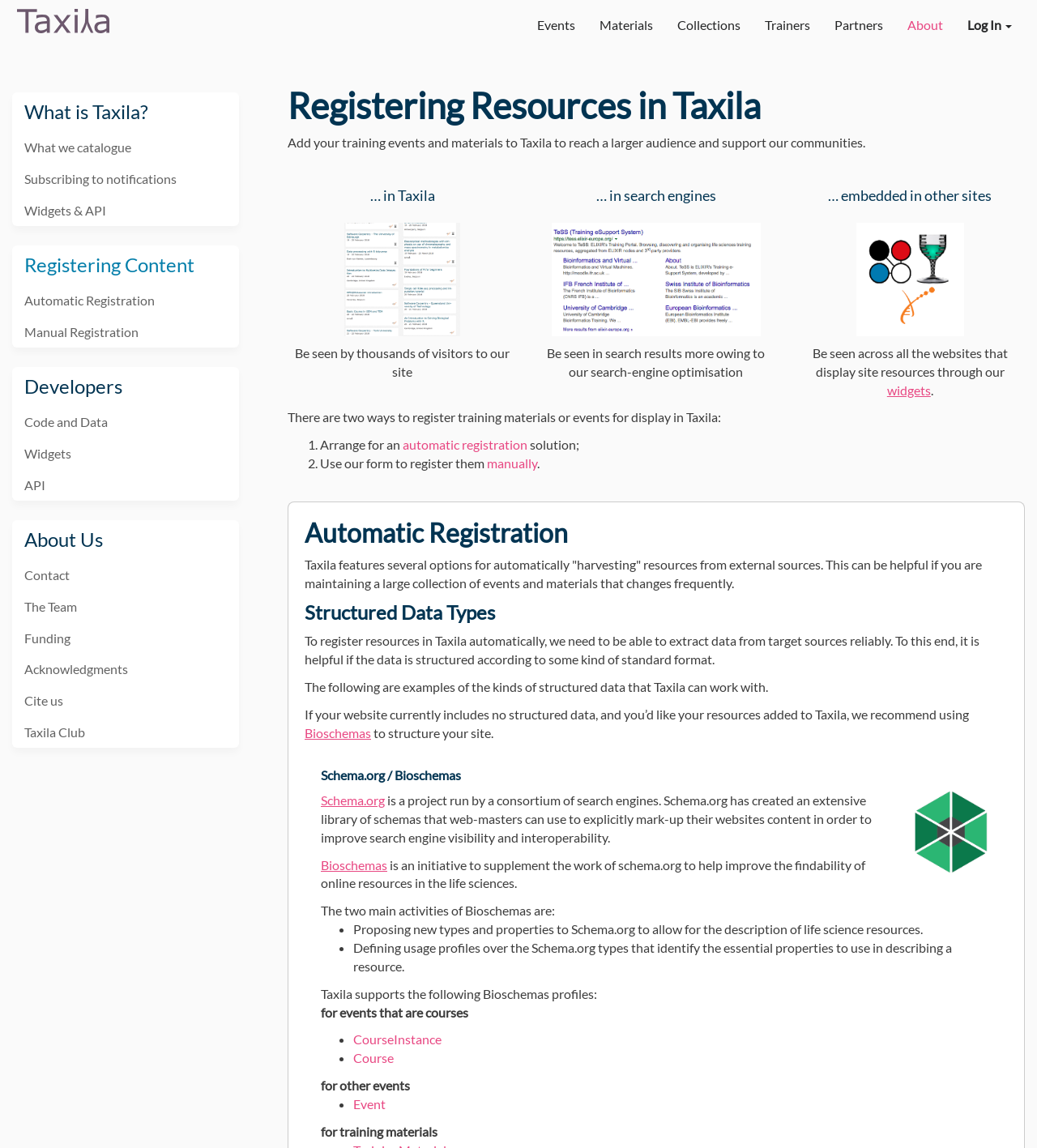What is the purpose of Bioschemas?
Could you give a comprehensive explanation in response to this question?

Bioschemas is an initiative to supplement the work of schema.org to help improve the findability of online resources in the life sciences, as mentioned in the webpage.